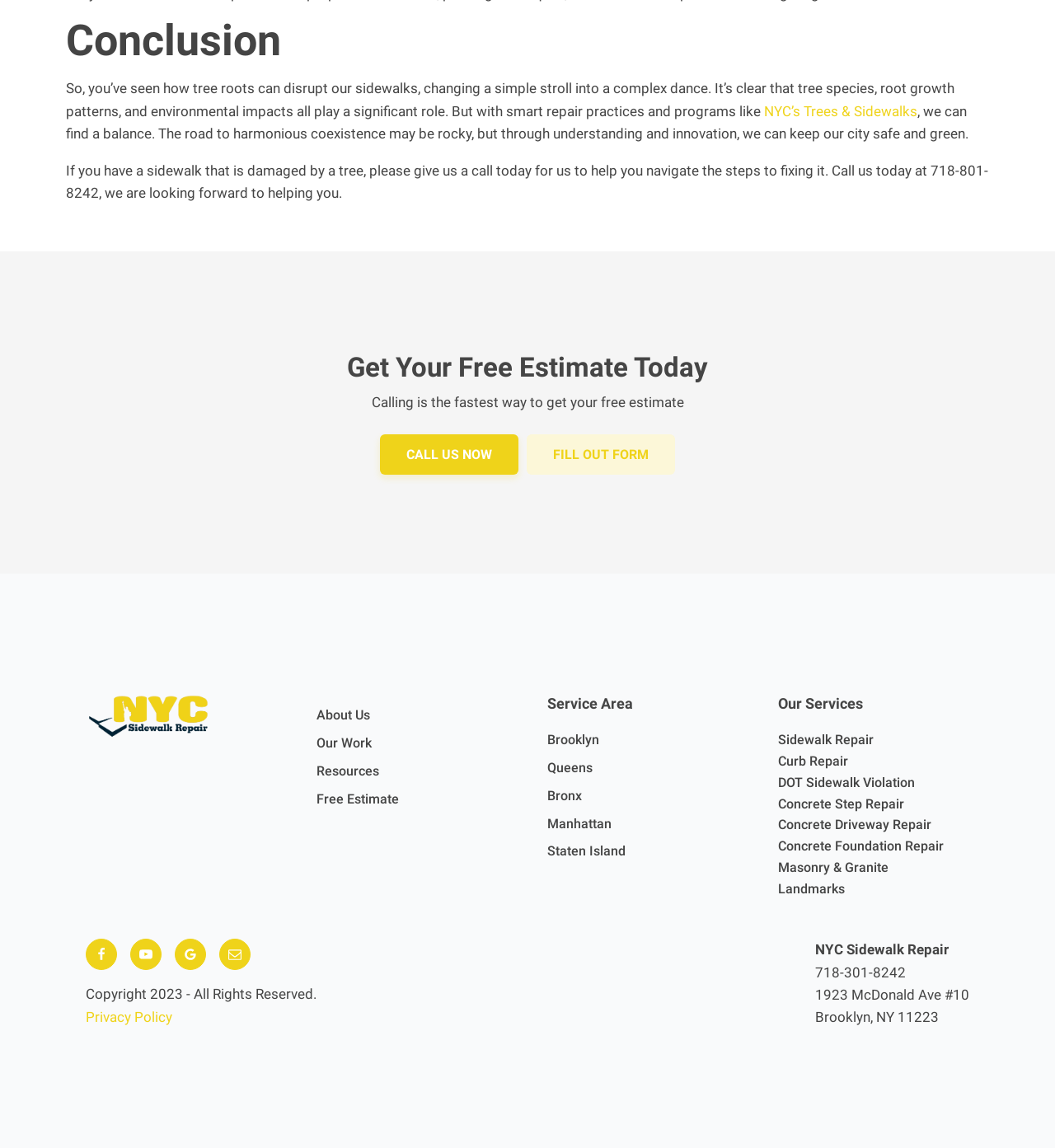What is the purpose of the 'Get Your Free Estimate Today' section?
Based on the screenshot, give a detailed explanation to answer the question.

The 'Get Your Free Estimate Today' section appears to be a call-to-action, encouraging users to take action to get a free estimate. This is evident from the text 'Calling is the fastest way to get your free estimate' and the presence of 'CALL US NOW' and 'FILL OUT FORM' links.